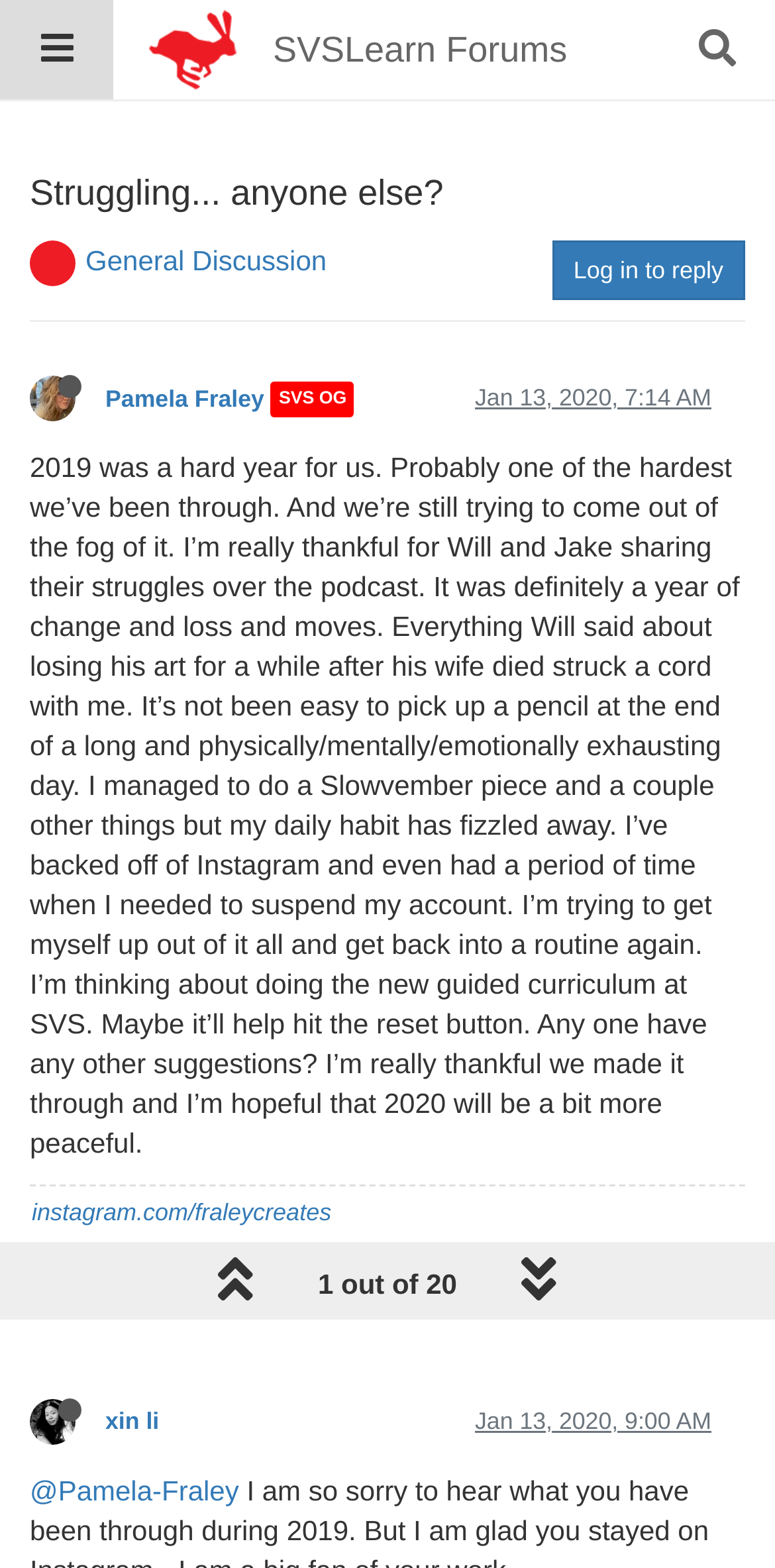Locate the bounding box coordinates of the clickable area needed to fulfill the instruction: "Log in to reply".

[0.712, 0.153, 0.962, 0.191]